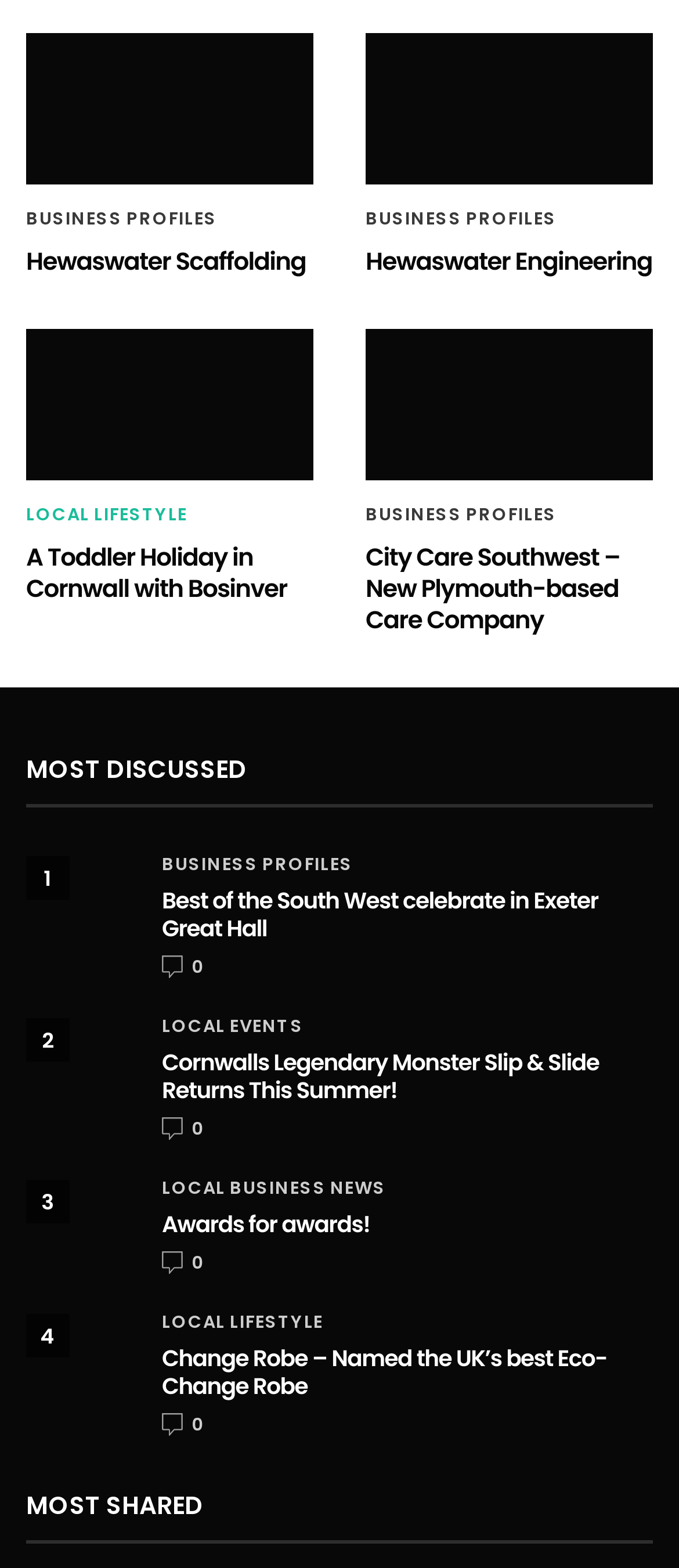Determine the bounding box coordinates for the region that must be clicked to execute the following instruction: "Learn more about City Care Southwest".

[0.538, 0.21, 0.962, 0.306]